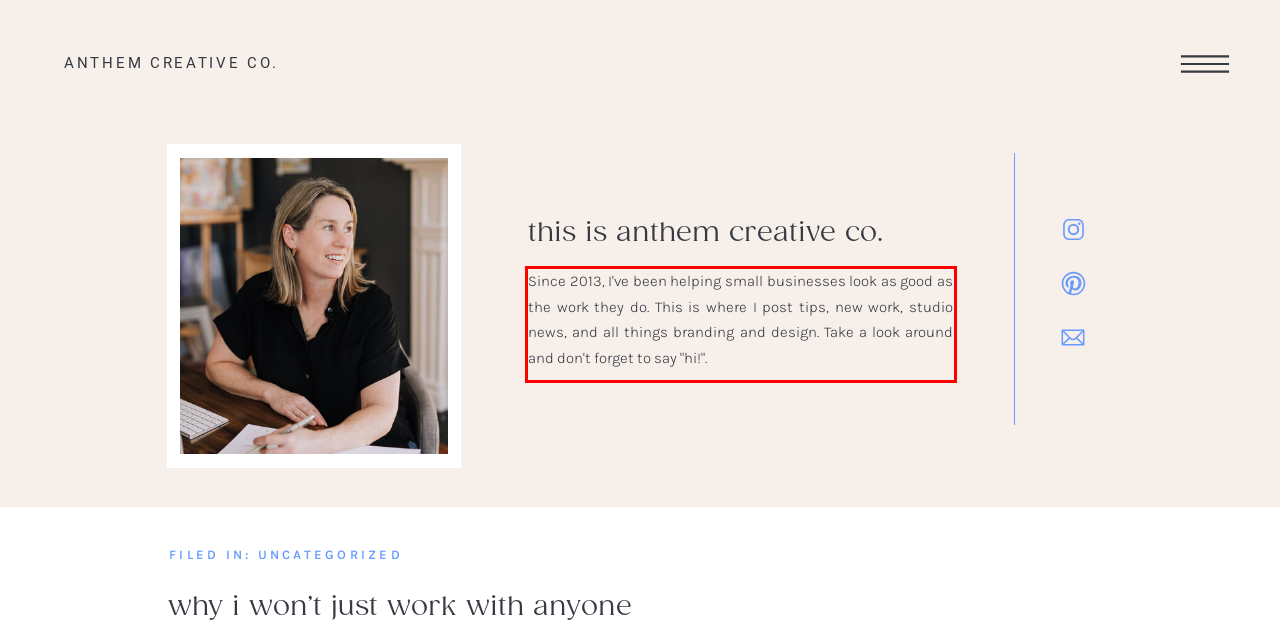There is a screenshot of a webpage with a red bounding box around a UI element. Please use OCR to extract the text within the red bounding box.

Since 2013, I've been helping small businesses look as good as the work they do. This is where I post tips, new work, studio news, and all things branding and design. Take a look around and don't forget to say "hi!".